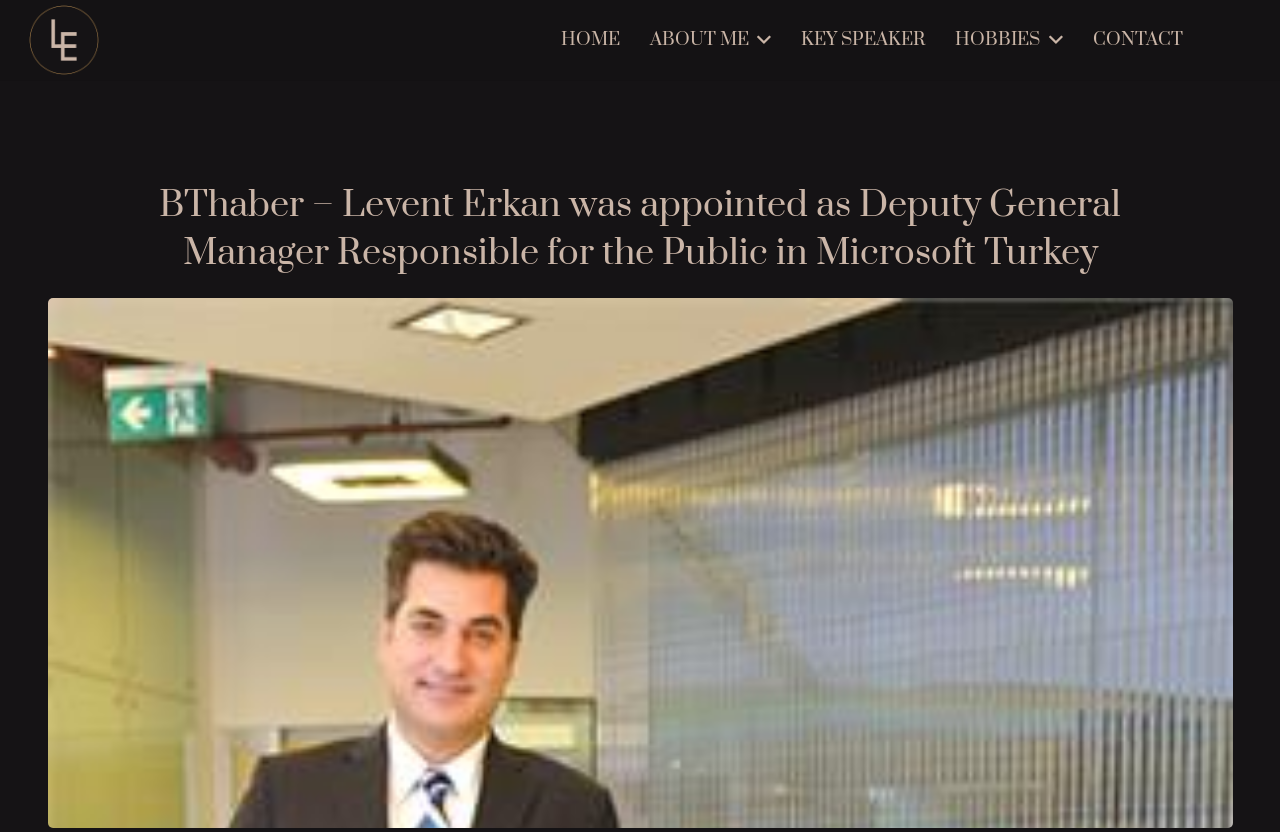What is the position of the 'CONTACT' link on the webpage?
Based on the image, answer the question with a single word or brief phrase.

Rightmost